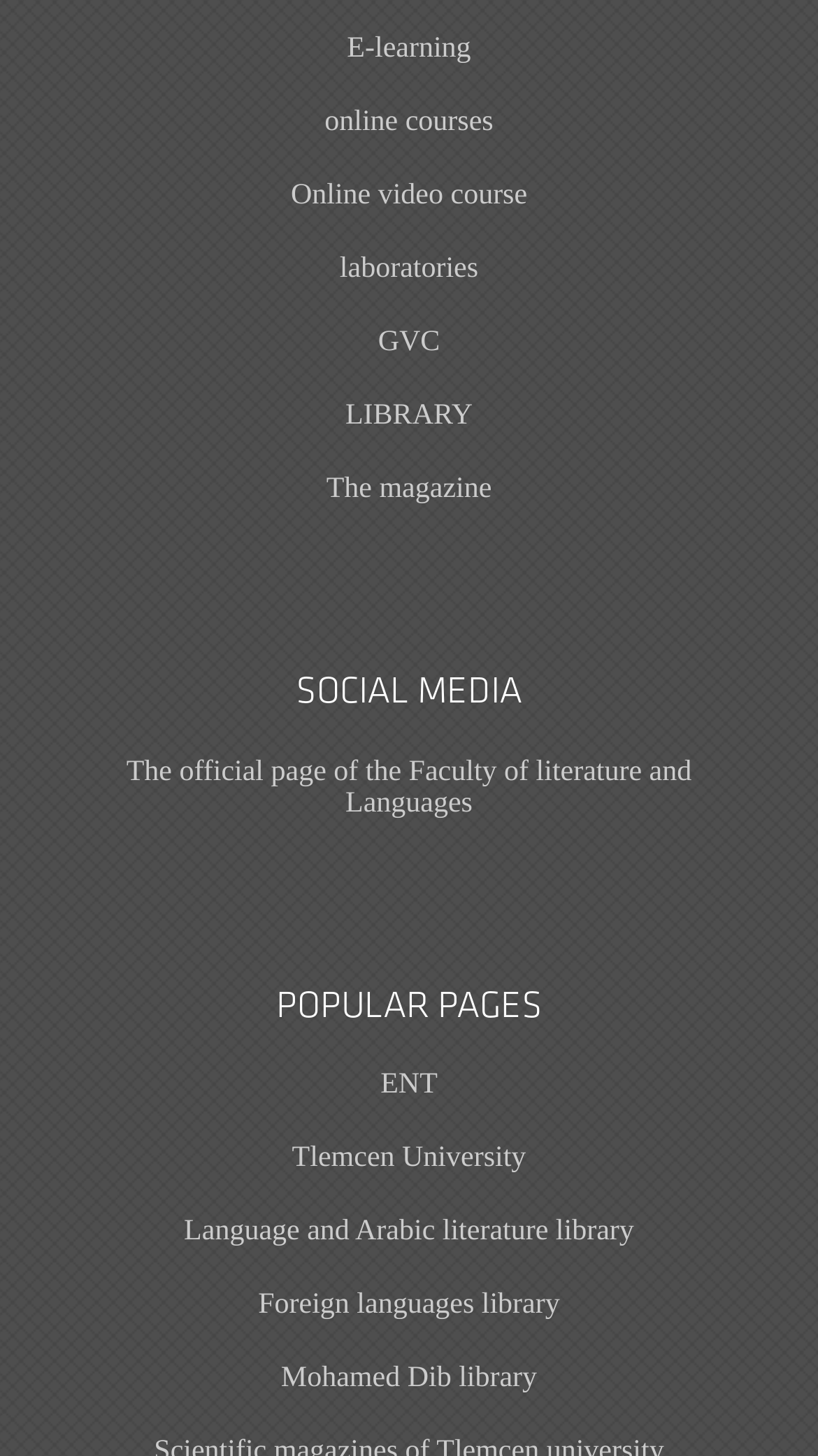Select the bounding box coordinates of the element I need to click to carry out the following instruction: "go to LIBRARY".

[0.077, 0.26, 0.923, 0.311]